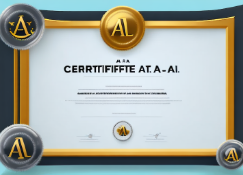Deliver an in-depth description of the image, highlighting major points.

The image showcases a certificate prominently featuring a gold seal at the top center, indicating a sense of achievement and formality. The certificate is decorated with elegant borders, further enhancing its prestigious appearance. The central text reads "CERTTIFICATE AT A-AI," signifying that it is an official document related to a certification. The design incorporates stylized letterings, including a notable "A+" symbol, which is often associated with various educational and professional certifications, particularly in the IT field. This certificate represents accomplishment, preparation, and recognition in a specialized area, such as the A+ certification.